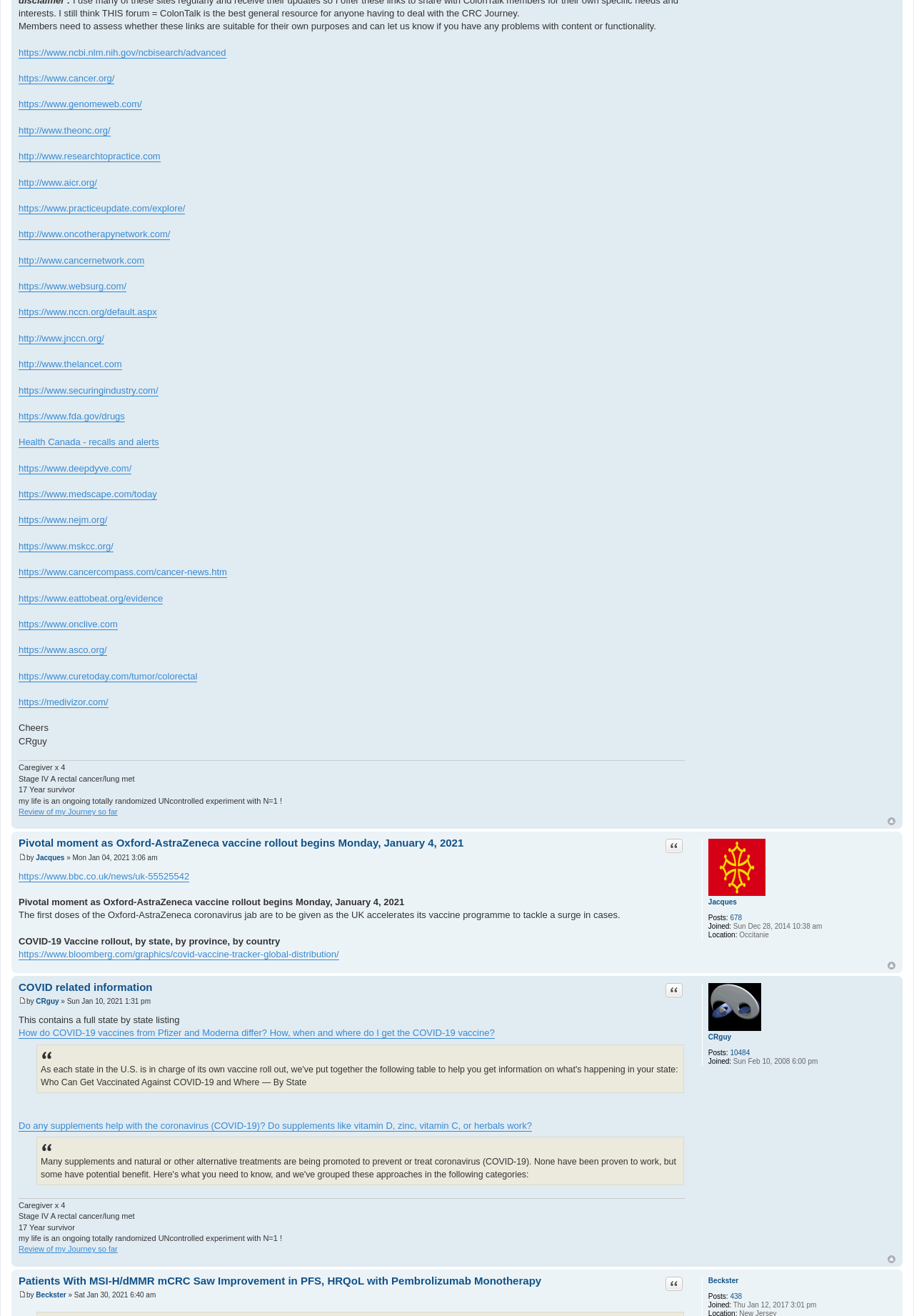Highlight the bounding box coordinates of the element that should be clicked to carry out the following instruction: "Visit the webpage of National Comprehensive Cancer Network". The coordinates must be given as four float numbers ranging from 0 to 1, i.e., [left, top, right, bottom].

[0.02, 0.233, 0.172, 0.242]